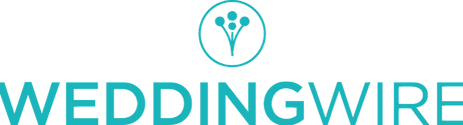Describe the image with as much detail as possible.

The image displays the logo of WeddingWire, characterized by a modern and minimalist design. The logo features a simple graphic depicting a bouquet of flowers enclosed within a circle. Below the graphic, the brand name "WEDDINGWIRE" is presented in a bold, aqua blue font, emphasizing the company's focus on wedding planning and services. This logo reflects the brand’s commitment to helping couples connect with wedding vendors and make their special day memorable.